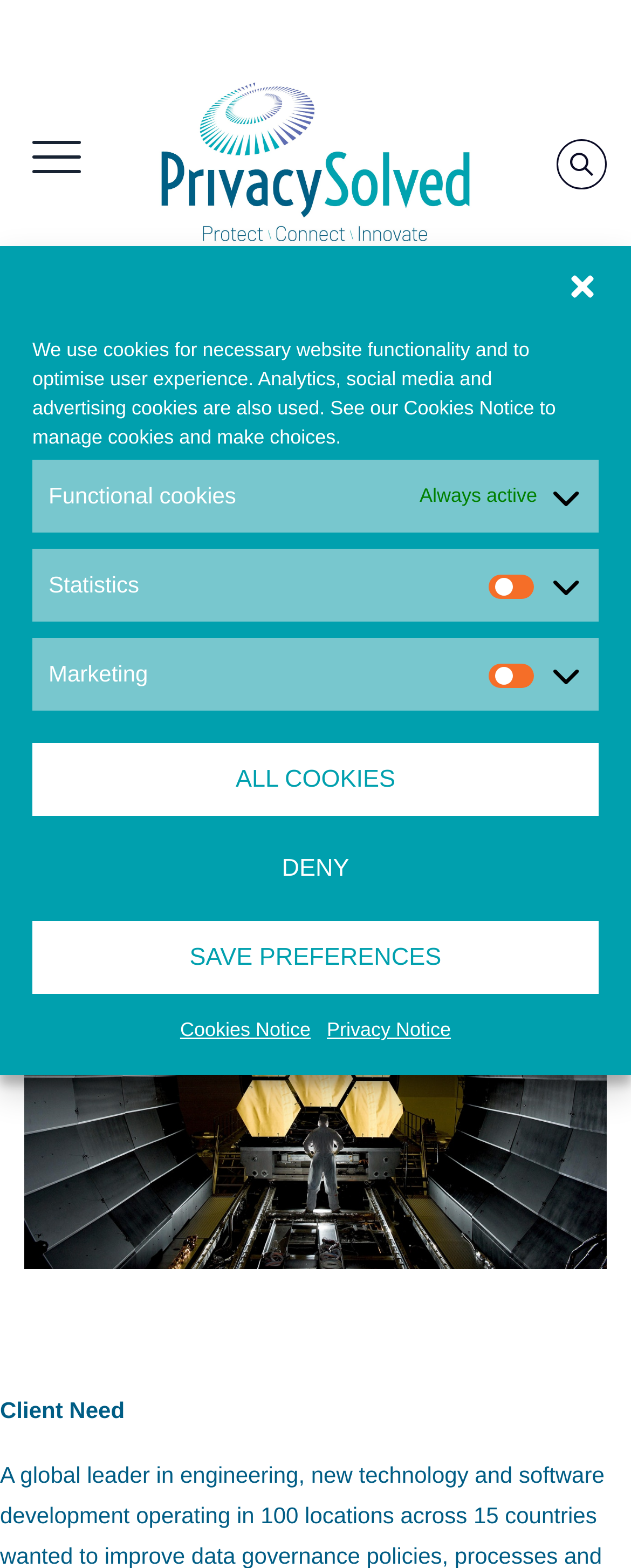Locate the bounding box coordinates of the area to click to fulfill this instruction: "Click the link to Privacy Notice". The bounding box should be presented as four float numbers between 0 and 1, in the order [left, top, right, bottom].

[0.518, 0.644, 0.715, 0.67]